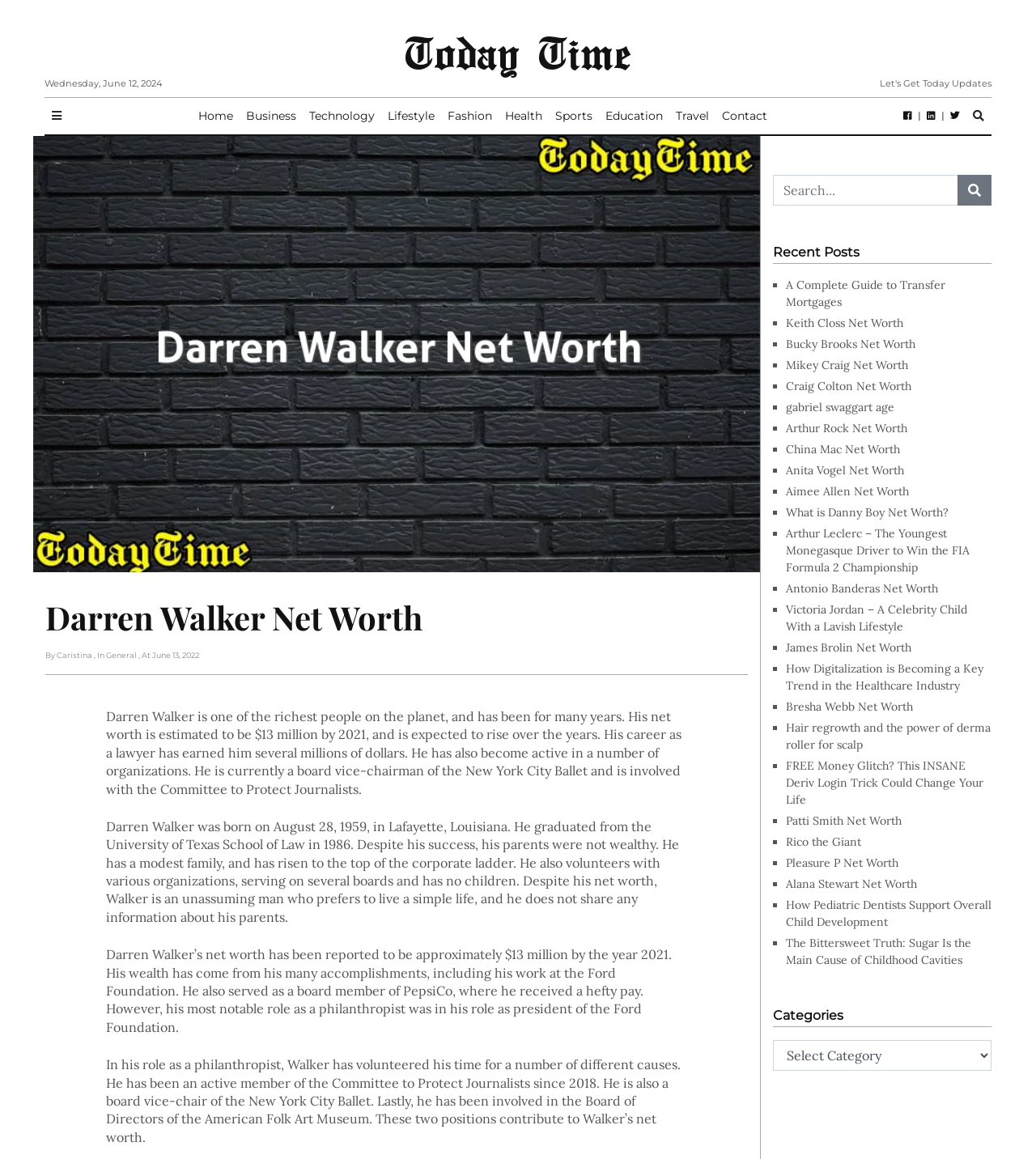What is the name of the ballet organization where Darren Walker serves as a board vice-chairman?
Look at the image and respond with a one-word or short phrase answer.

New York City Ballet